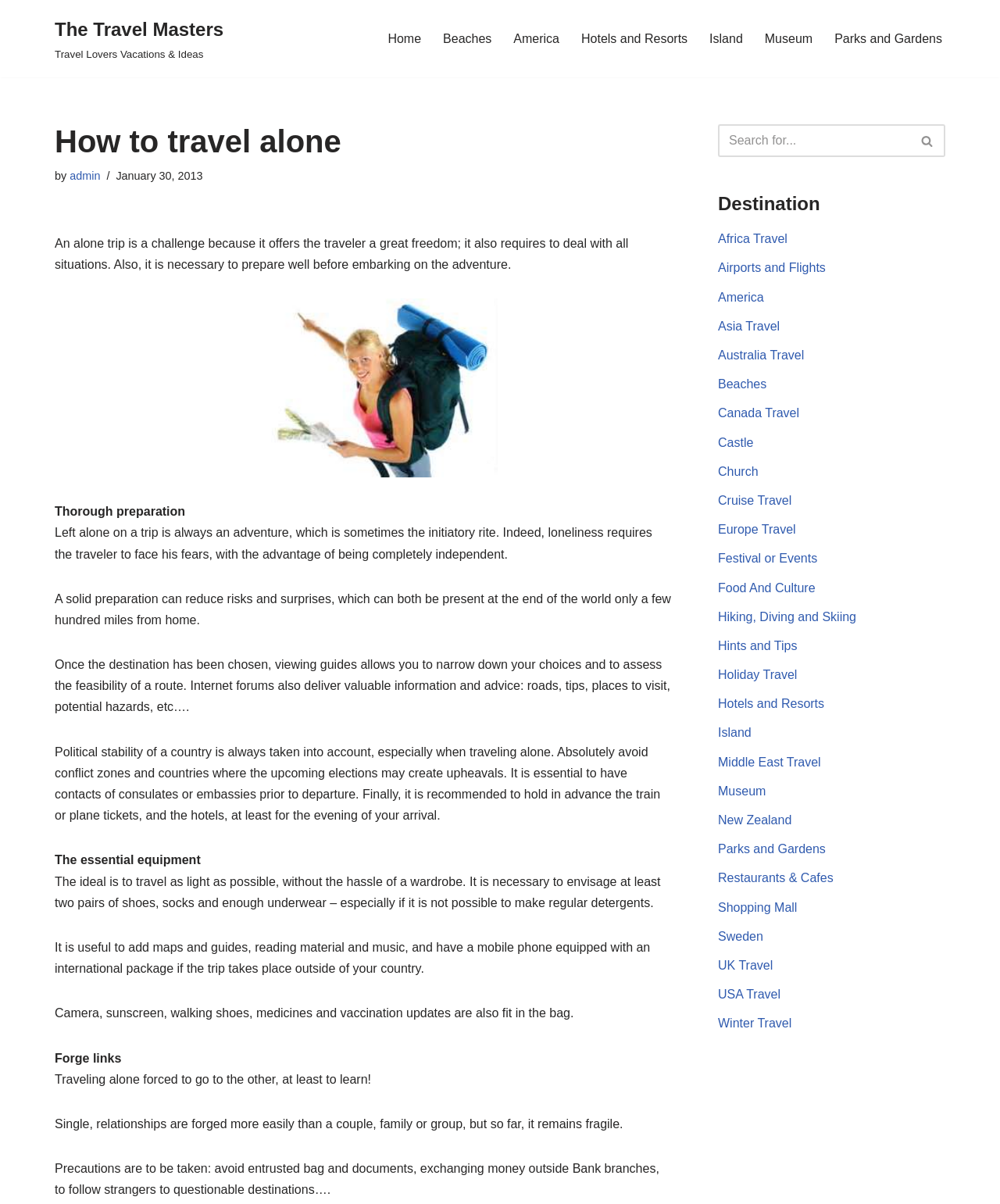Please locate the bounding box coordinates of the element that needs to be clicked to achieve the following instruction: "Read the article by Ana Young". The coordinates should be four float numbers between 0 and 1, i.e., [left, top, right, bottom].

None